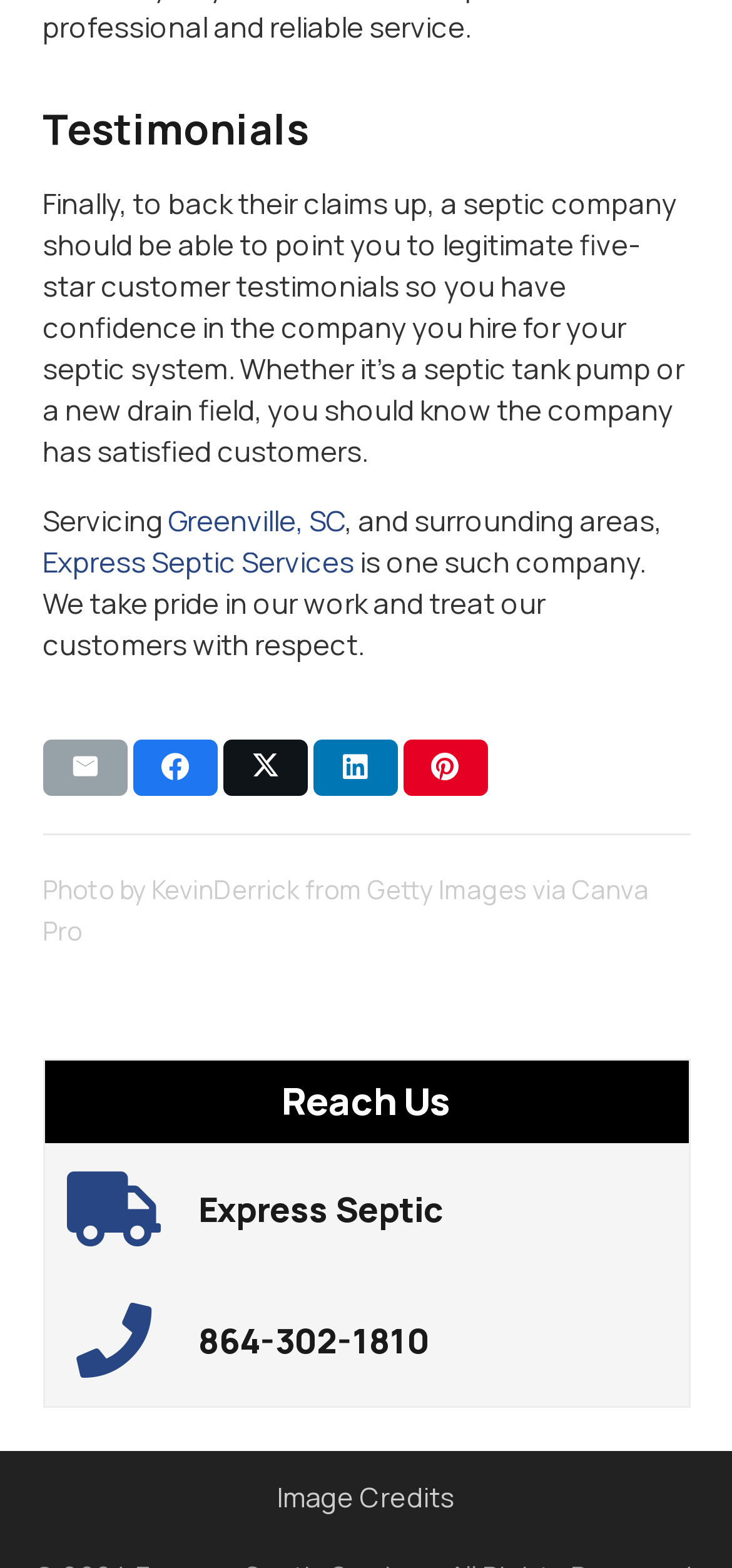Specify the bounding box coordinates of the area to click in order to execute this command: 'Read 'Testimonials''. The coordinates should consist of four float numbers ranging from 0 to 1, and should be formatted as [left, top, right, bottom].

[0.058, 0.05, 0.942, 0.099]